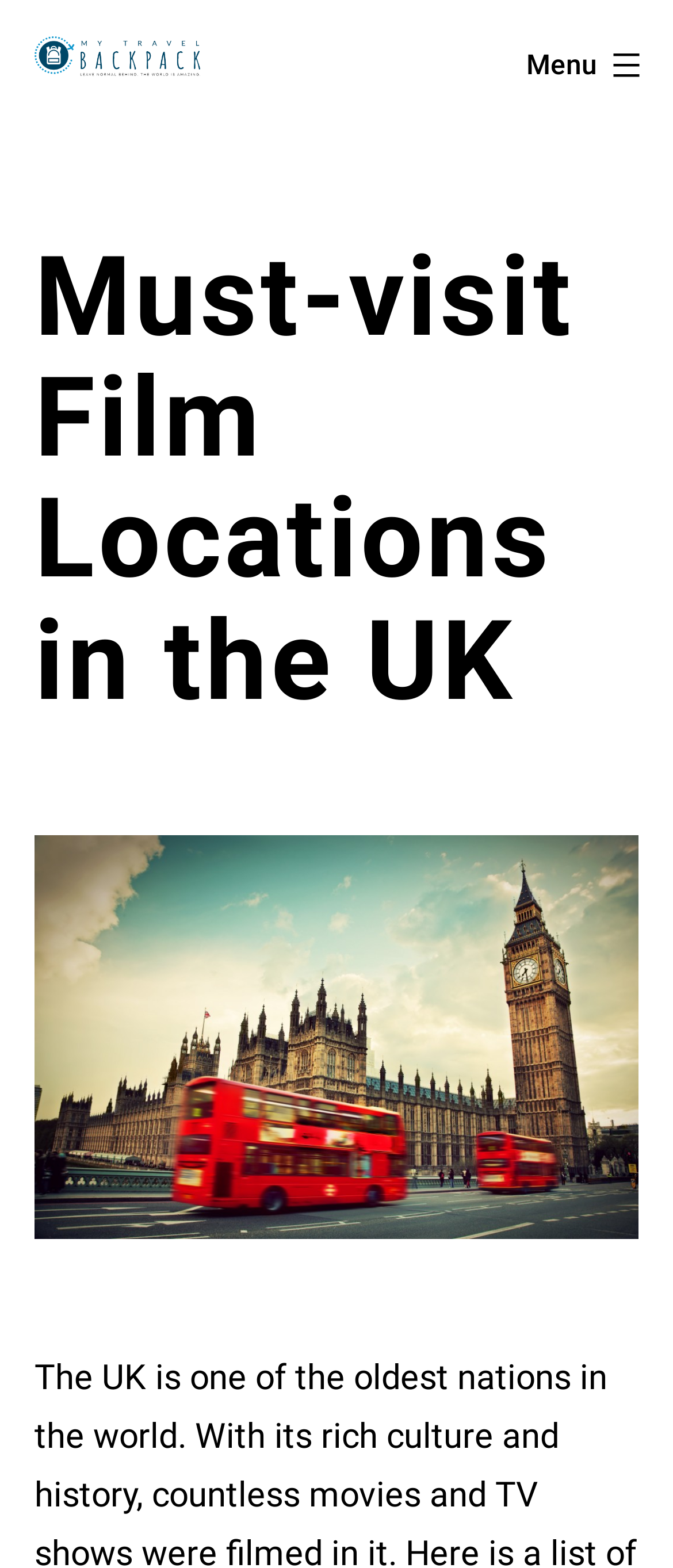Respond with a single word or phrase:
What is the main topic of the webpage?

Film Locations in the UK